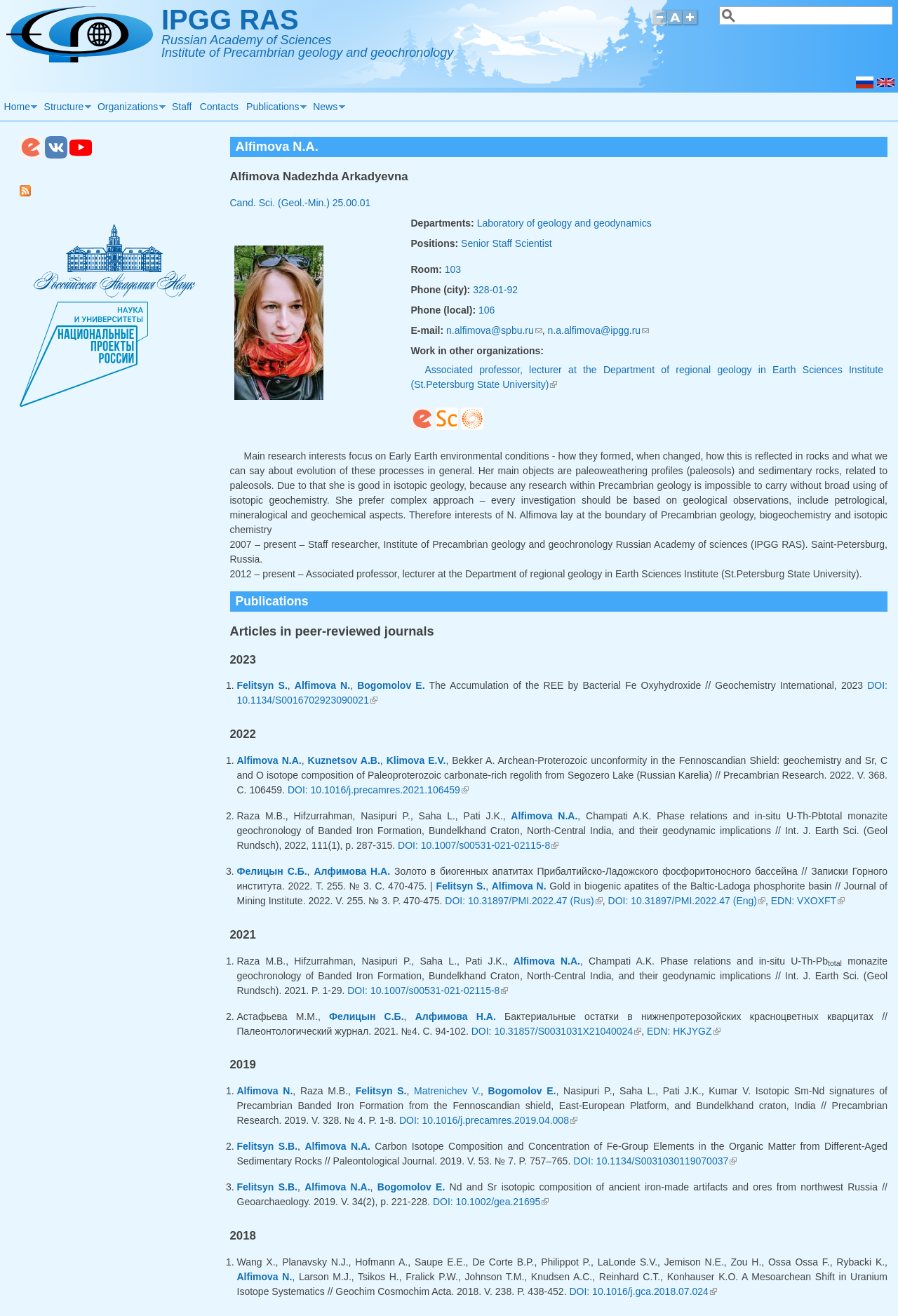What is the department of the researcher?
Please provide a comprehensive answer based on the information in the image.

The department of the researcher can be found in the 'LayoutTableCell' with the text 'Departments: Laboratory of geology and geodynamics'. This information is also linked to 'Laboratory of geology and geodynamics'.